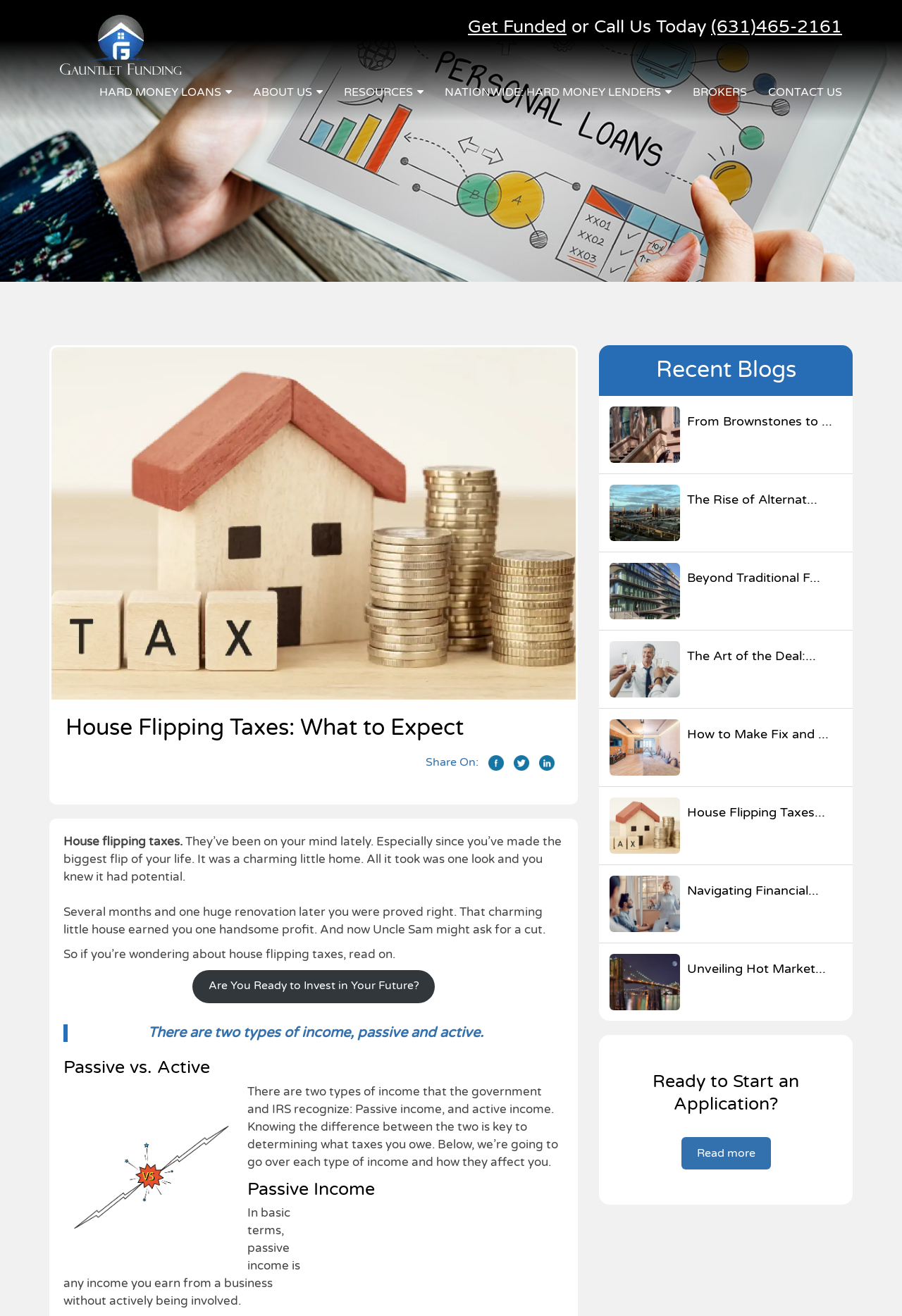What is the name of the company providing information on house flipping taxes?
Please give a detailed and thorough answer to the question, covering all relevant points.

Based on the webpage content, especially the logo and the mention of 'Gauntlet Funding' in the meta description, it is evident that the company providing information on house flipping taxes is Gauntlet Funding.